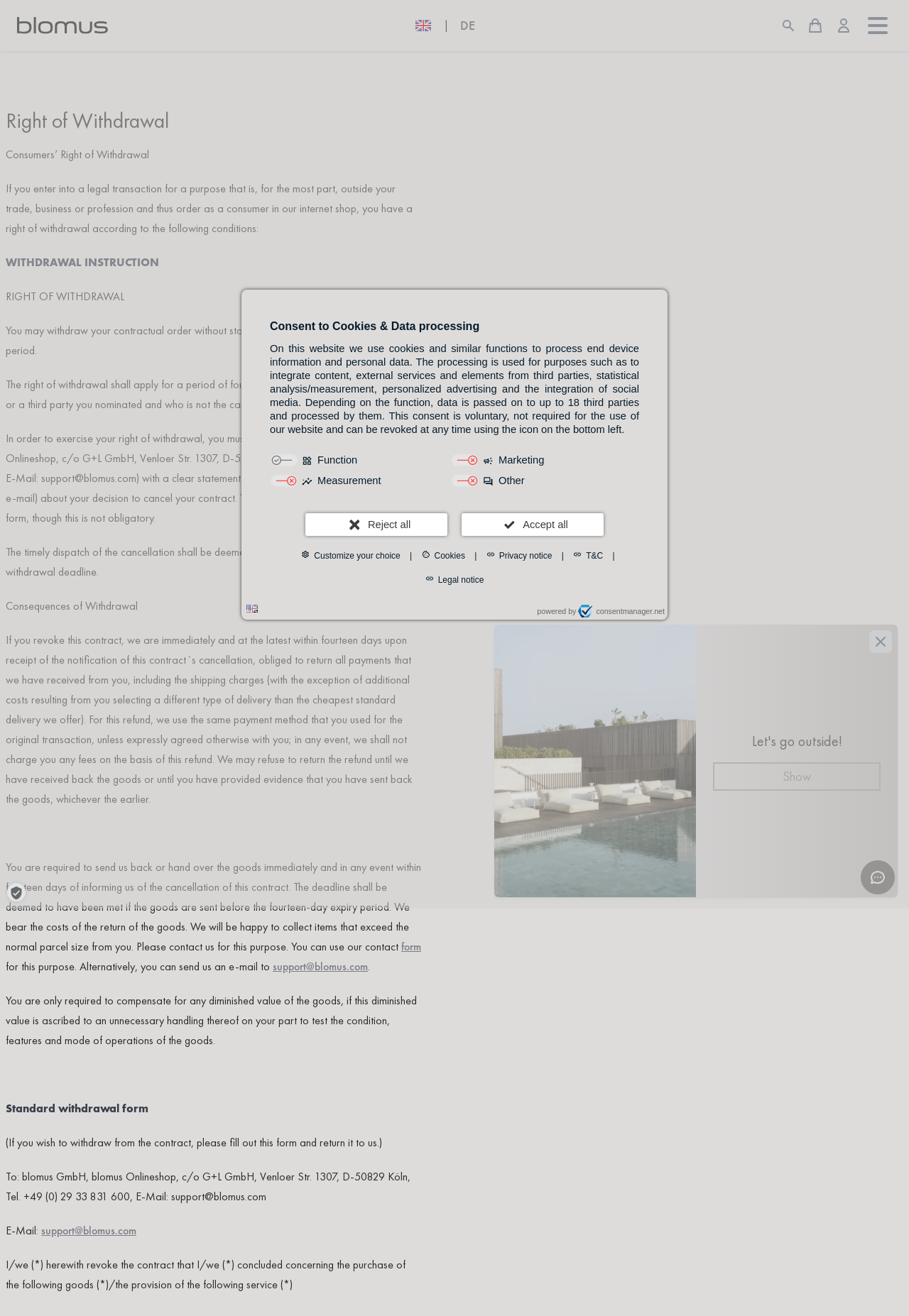Provide an in-depth caption for the elements present on the webpage.

The webpage is focused on the "Right of Withdrawal" and has a modal dialog box titled "Consent to Cookies & Data processing" at the top center of the page. This dialog box contains a heading, a paragraph of text, and a form with checkboxes and buttons. The form allows users to customize their cookie settings, with options for marketing, measurement, and other purposes.

Below the dialog box, there is a section with a heading "Right of Withdrawal" and a series of paragraphs explaining the consumer's right of withdrawal, including the conditions, consequences, and procedures for exercising this right. The text is dense and informative, with some links and email addresses provided for further contact.

At the top right corner of the page, there is a language selection button with a flag icon, allowing users to switch between languages. Next to it, there is a separator line and a link to the "DE" language option.

On the bottom right corner of the page, there are several buttons, including "Let's go outside!", "Show", and a button with a flag icon. There is also a "Privacy settings" button with a popup dialog box.

Throughout the page, there are several images, including icons for checkboxes, buttons, and flags, as well as a larger image with the text "Let's go outside!".